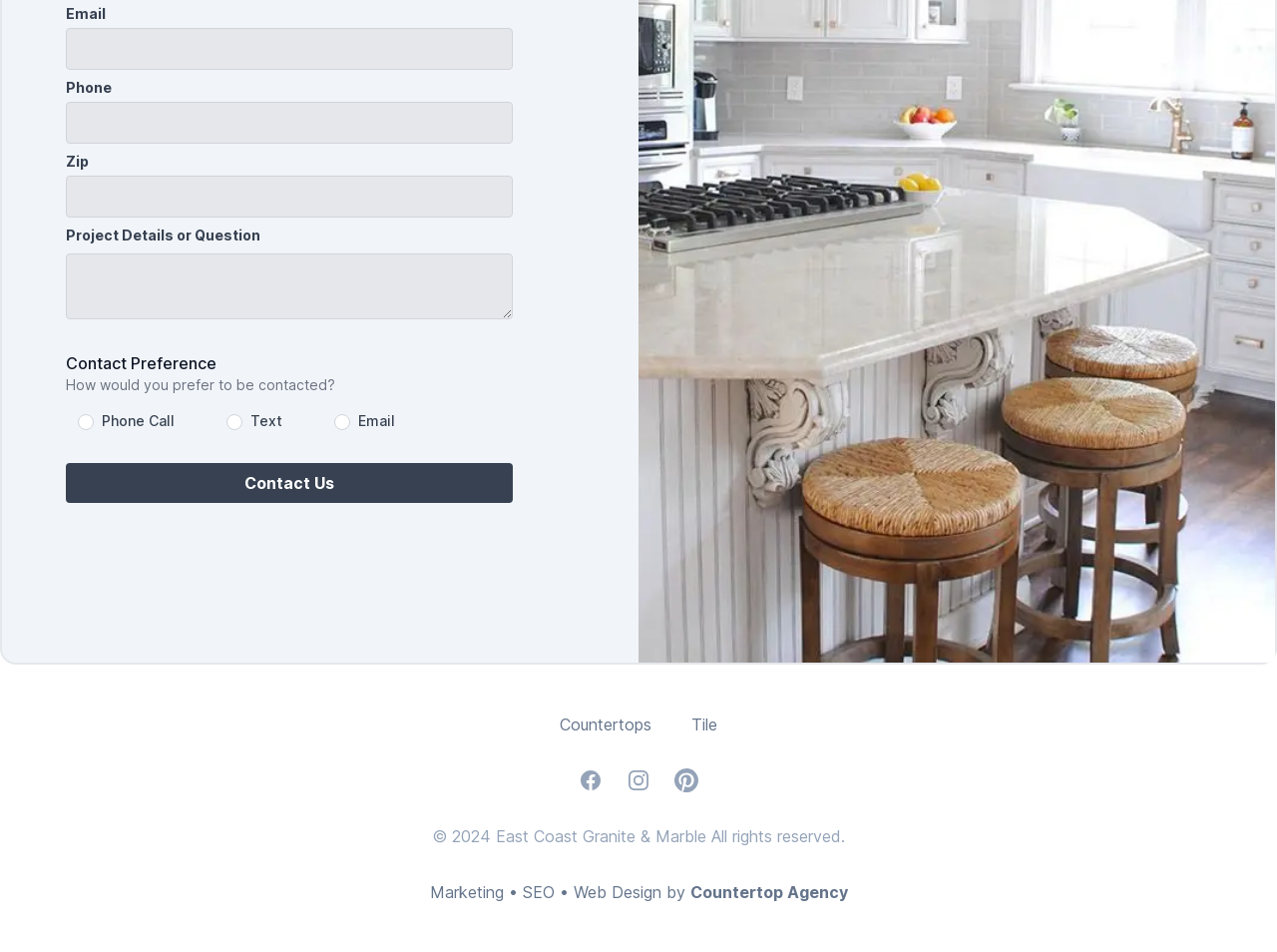Identify the bounding box of the HTML element described here: "aria-label="Project Details" name="details"". Provide the coordinates as four float numbers between 0 and 1: [left, top, right, bottom].

[0.052, 0.266, 0.402, 0.335]